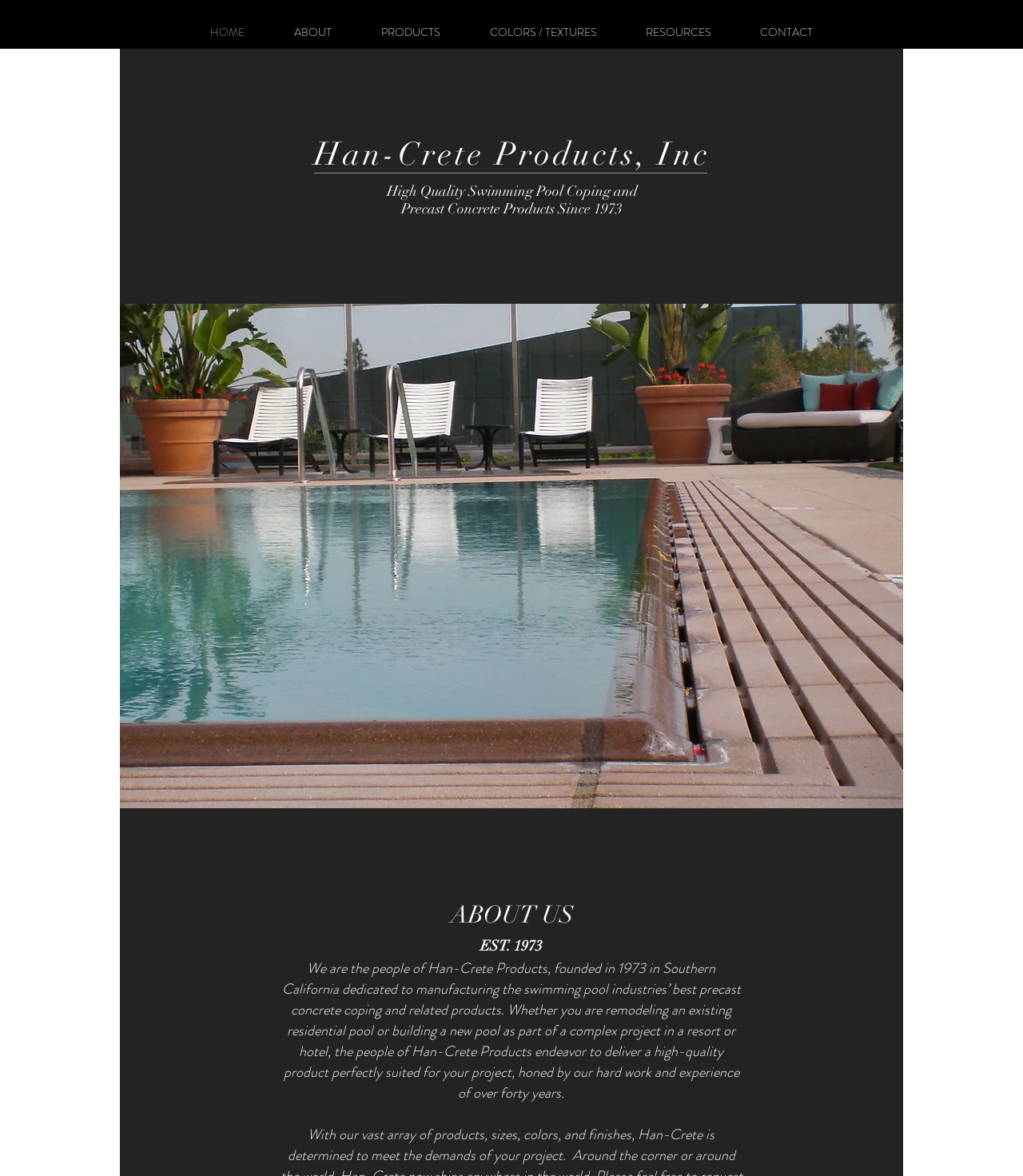Please provide a short answer using a single word or phrase for the question:
What is the main product of the company?

Swimming pool coping and precast concrete products